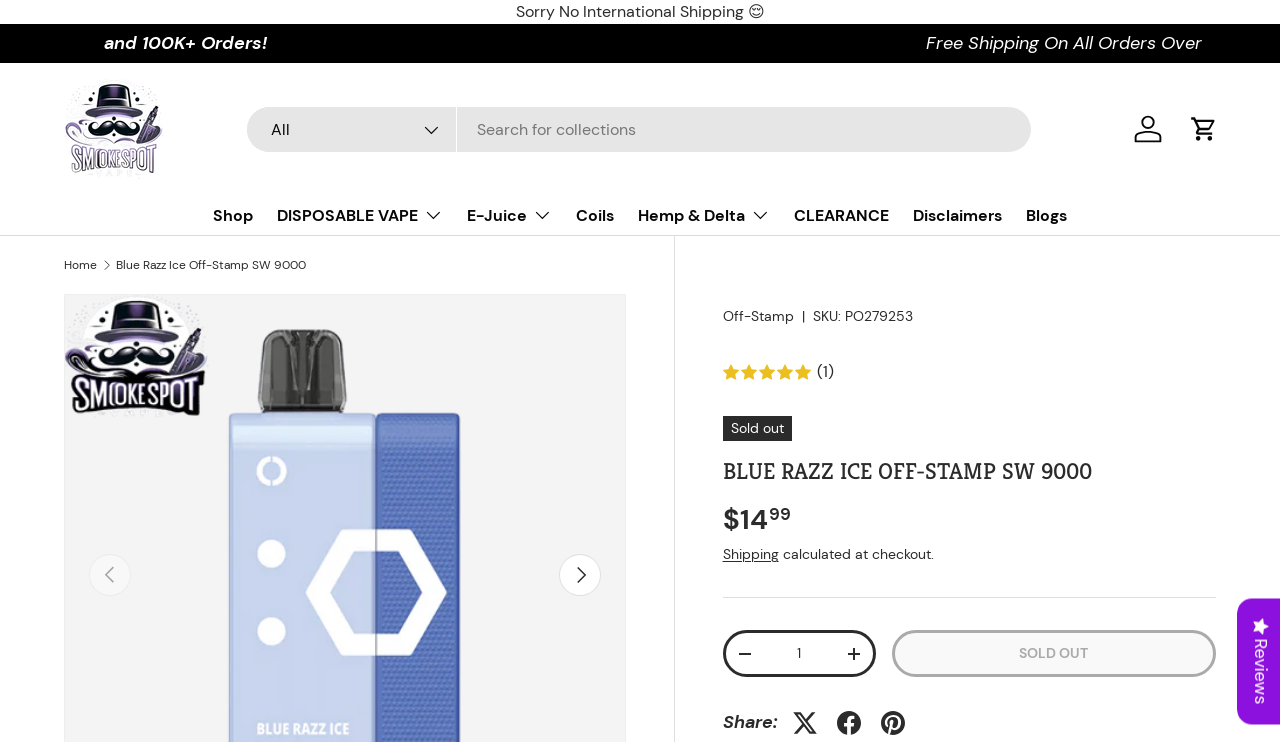Please find and give the text of the main heading on the webpage.

BLUE RAZZ ICE OFF-STAMP SW 9000